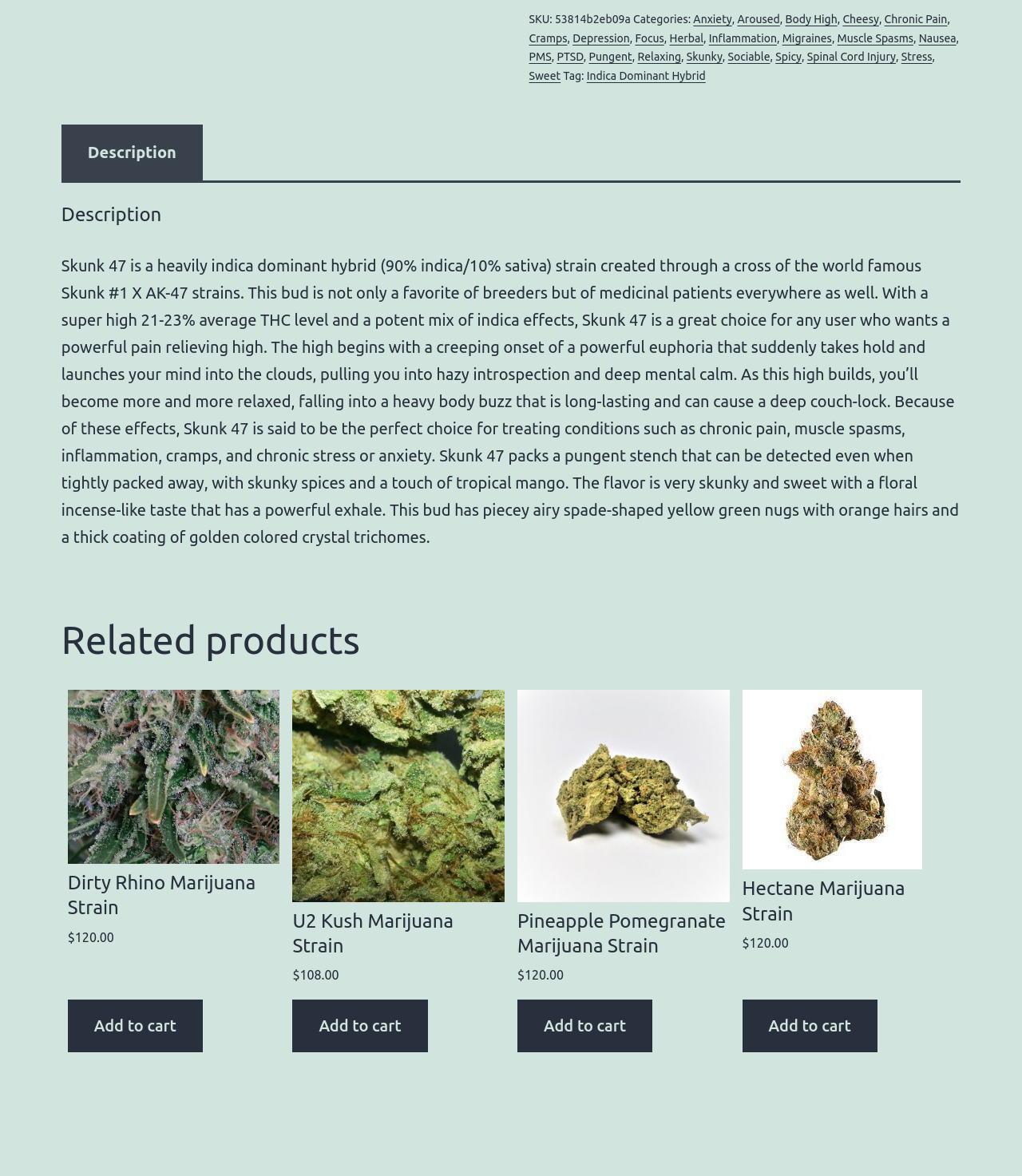What is the THC level of Skunk 47?
By examining the image, provide a one-word or phrase answer.

21-23%